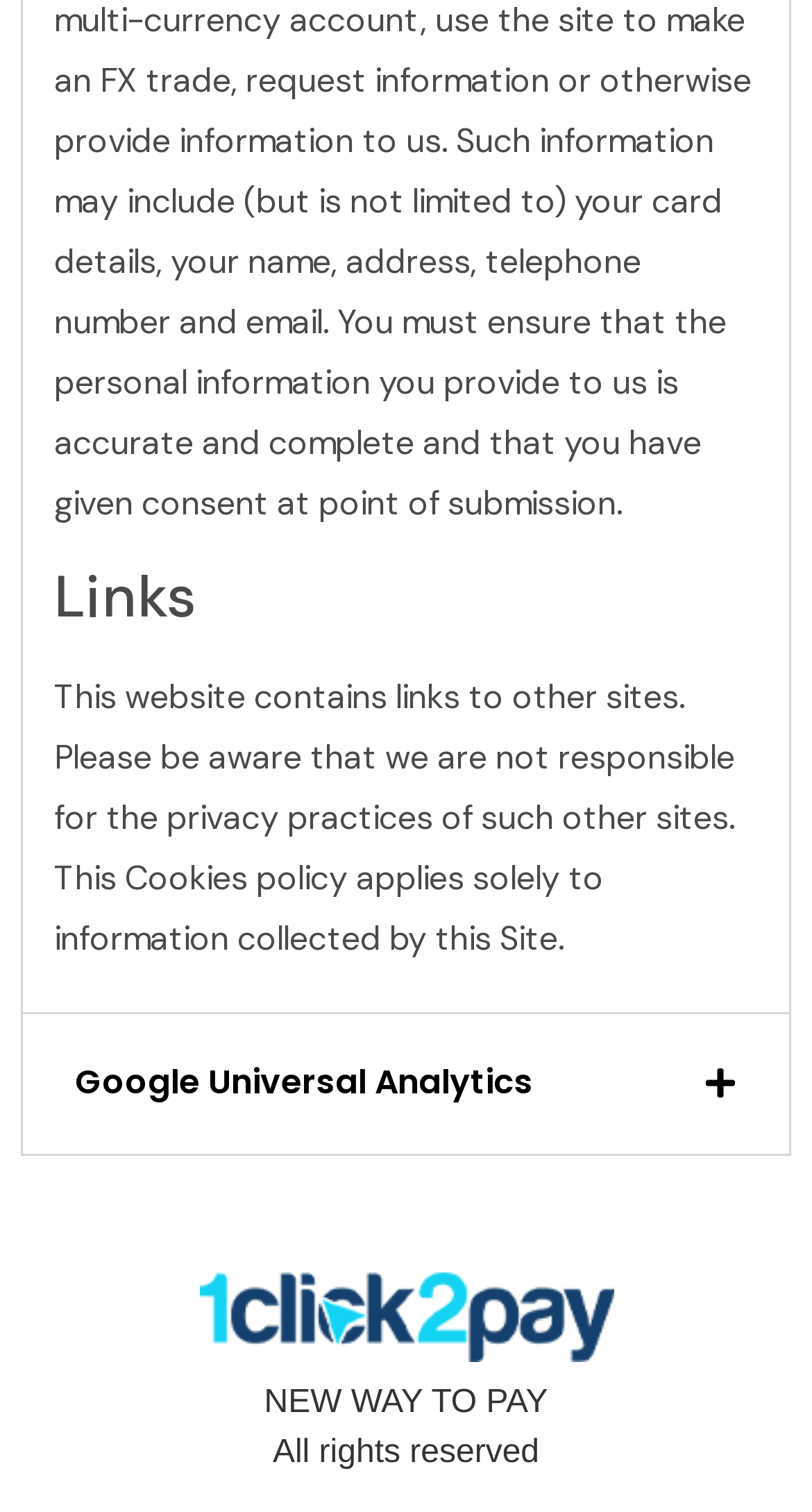Using the image as a reference, answer the following question in as much detail as possible:
What is the tagline of the website?

The static text 'NEW WAY TO PAY' is present on the webpage, which appears to be a tagline or a slogan of the website.